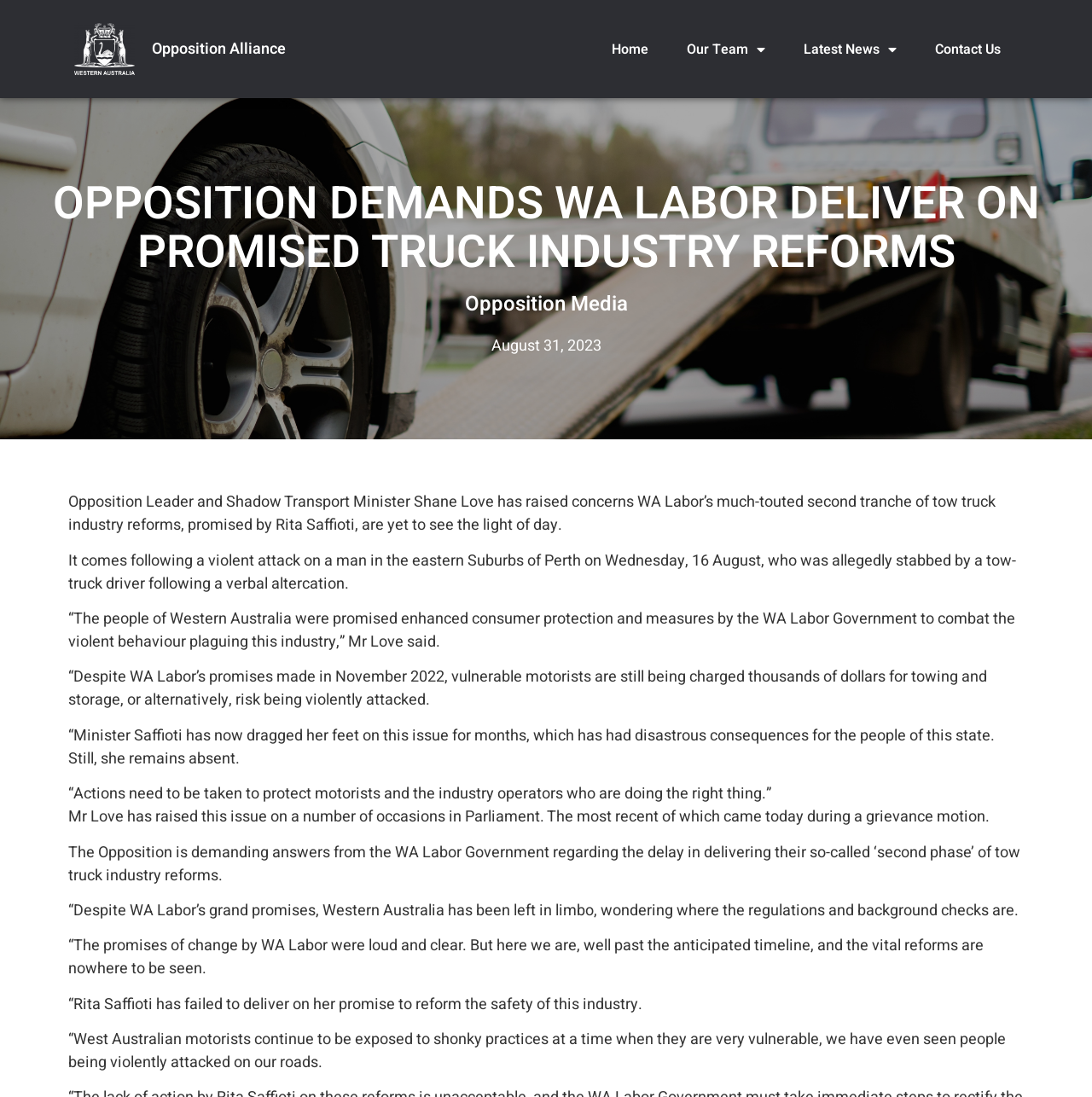Please identify the primary heading on the webpage and return its text.

OPPOSITION DEMANDS WA LABOR DELIVER ON PROMISED TRUCK INDUSTRY REFORMS